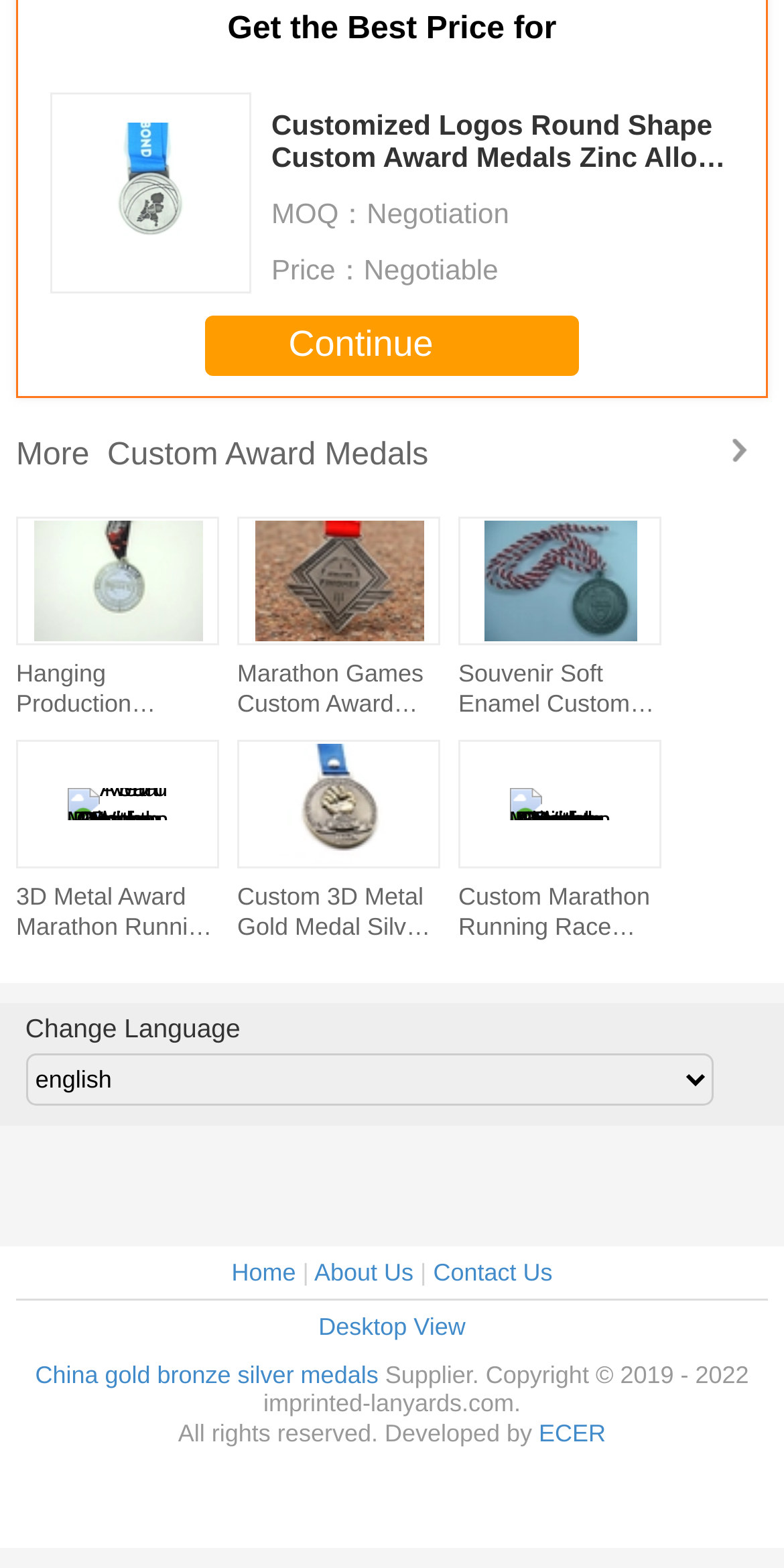What is the language change option located?
Based on the visual content, answer with a single word or a brief phrase.

Top-right corner